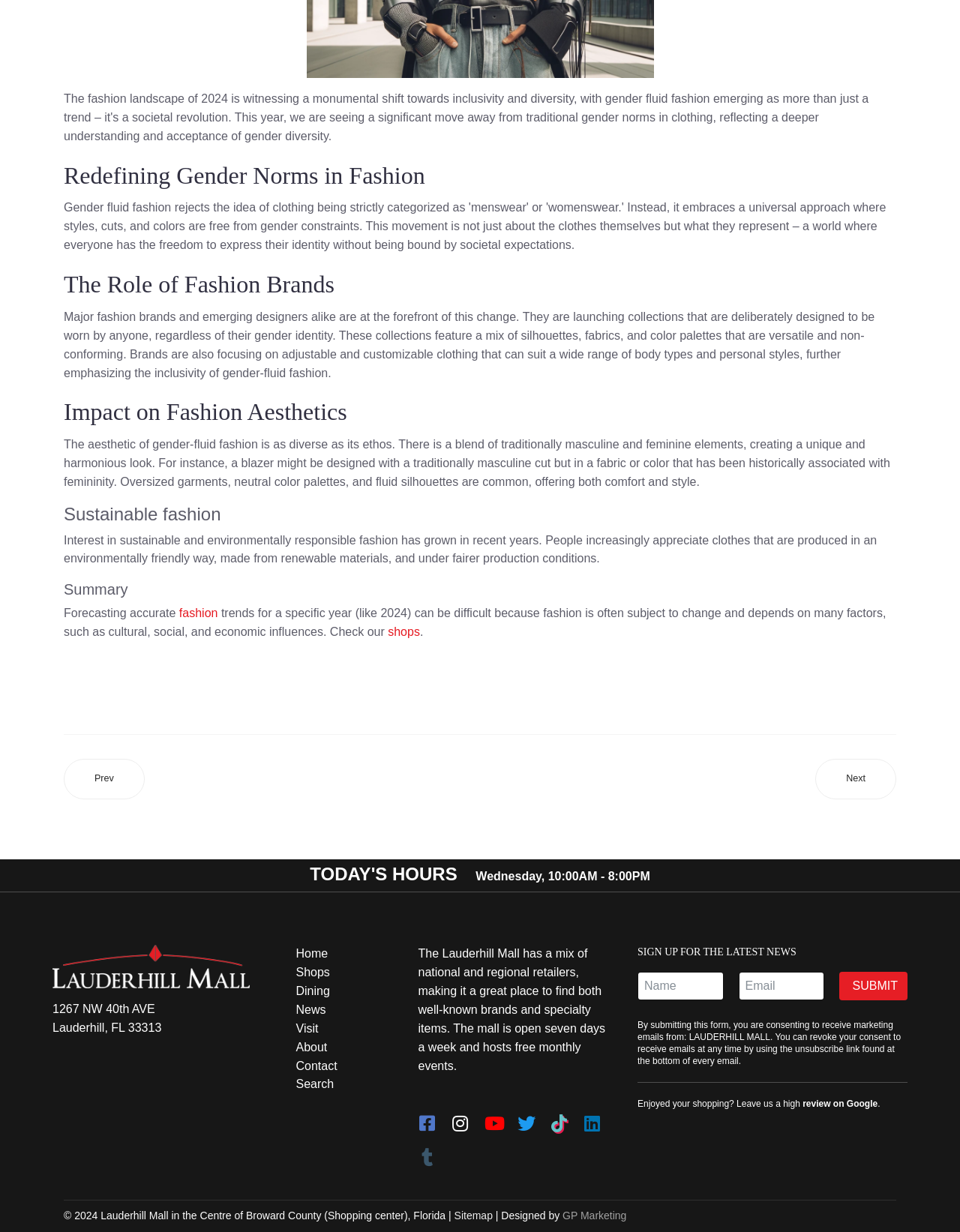Can you show the bounding box coordinates of the region to click on to complete the task described in the instruction: "Click the 'Home' link"?

[0.308, 0.769, 0.342, 0.779]